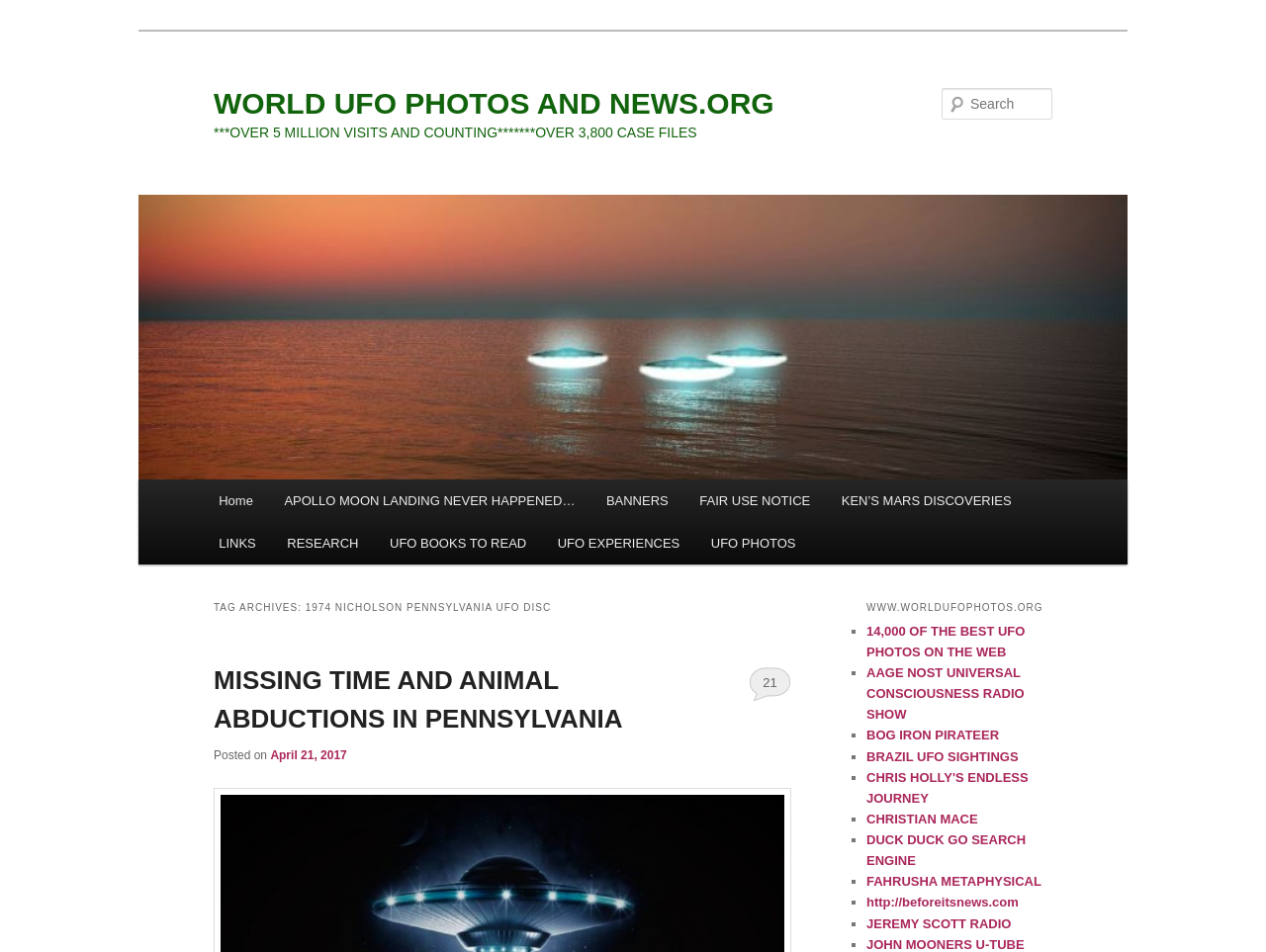Create an in-depth description of the webpage, covering main sections.

This webpage is about UFO sightings and news, with a specific focus on a 1974 incident in Nicholson, Pennsylvania. At the top of the page, there is a heading that reads "WORLD UFO PHOTOS AND NEWS.ORG" with a link to the website's homepage. Below this, there is a heading that boasts "OVER 5 MILLION VISITS AND COUNTING" and "OVER 3,800 CASE FILES".

On the left side of the page, there is a search bar with a "Search" label and a textbox to input search queries. Above the search bar, there is an image with the website's logo. 

The main content of the page is divided into two sections. The top section has a heading that reads "TAG ARCHIVES: 1974 NICHOLSON PENNSYLVANIA UFO DISC". Below this, there is a heading that reads "MISSING TIME AND ANIMAL ABDUCTIONS IN PENNSYLVANIA" with a link to a related article. The article's posting date, April 21, 2017, is also displayed.

The bottom section of the page has a heading that reads "WWW.WORLDUFOPHOTOS.ORG" and lists various links to other UFO-related websites and resources, including radio shows, blogs, and search engines. These links are preceded by list markers in the form of black squares.